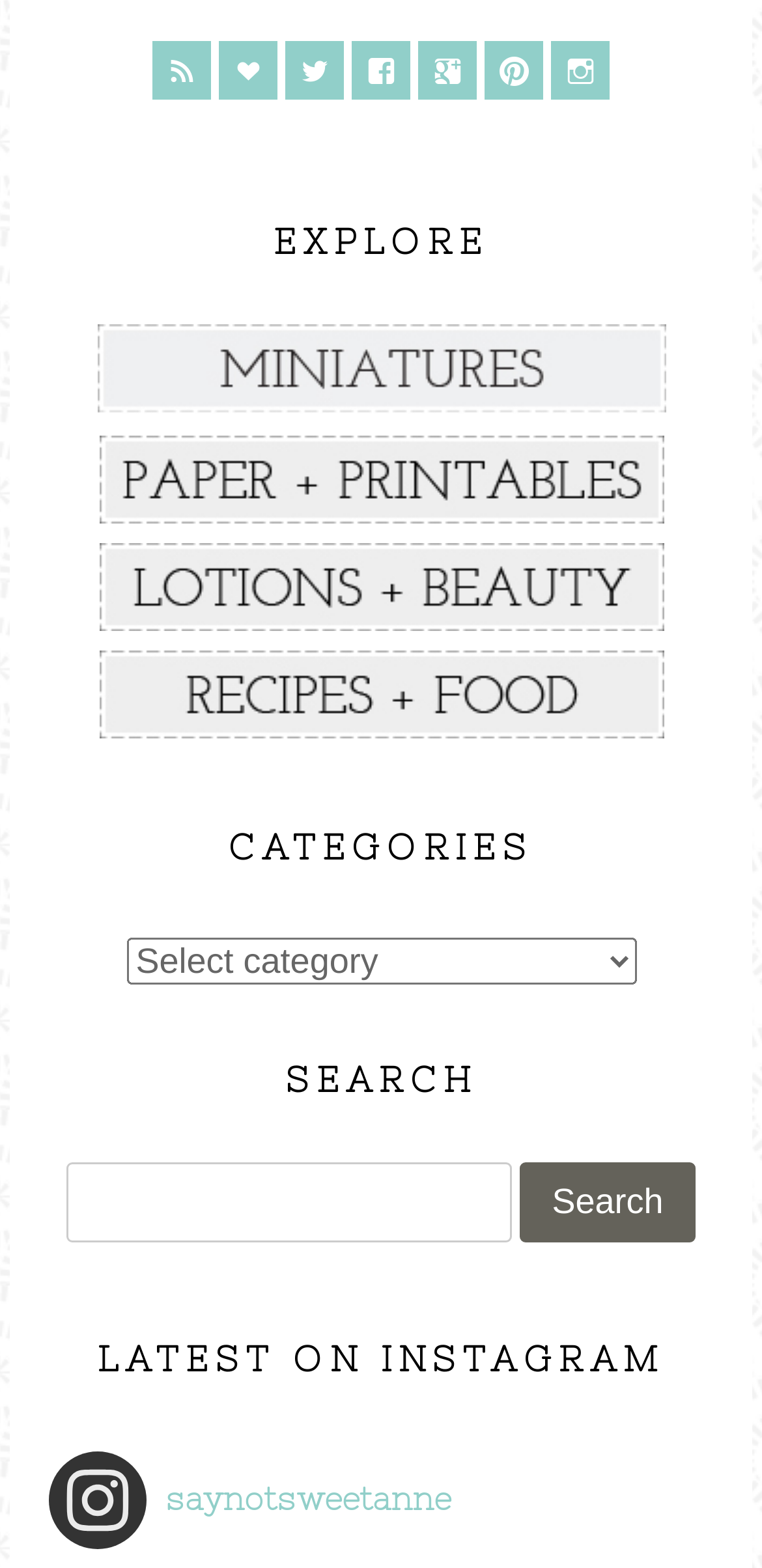Using the element description: "parent_node: CATEGORIES", determine the bounding box coordinates. The coordinates should be in the format [left, top, right, bottom], with values between 0 and 1.

[0.129, 0.382, 0.871, 0.407]